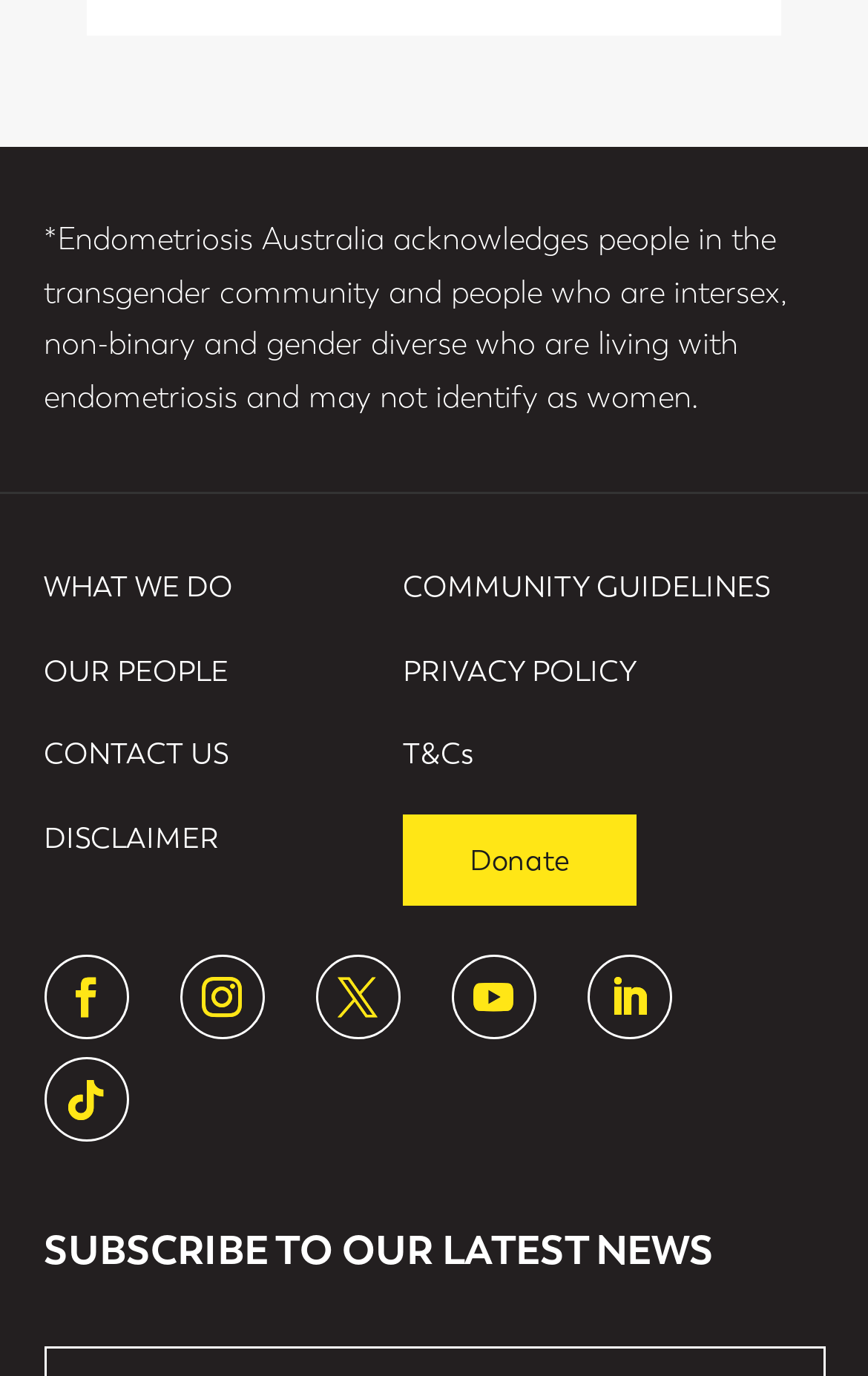What is the organization's acknowledgement about?
Please give a detailed answer to the question using the information shown in the image.

The organization acknowledges people in the transgender community and people who are intersex, non-binary and gender diverse who are living with endometriosis and may not identify as women, as stated in the StaticText element with ID 141.